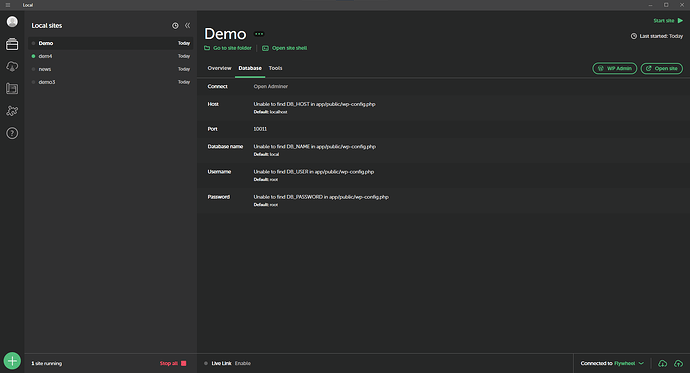What is the function of the menu at the top center? From the image, respond with a single word or brief phrase.

Provides access to features